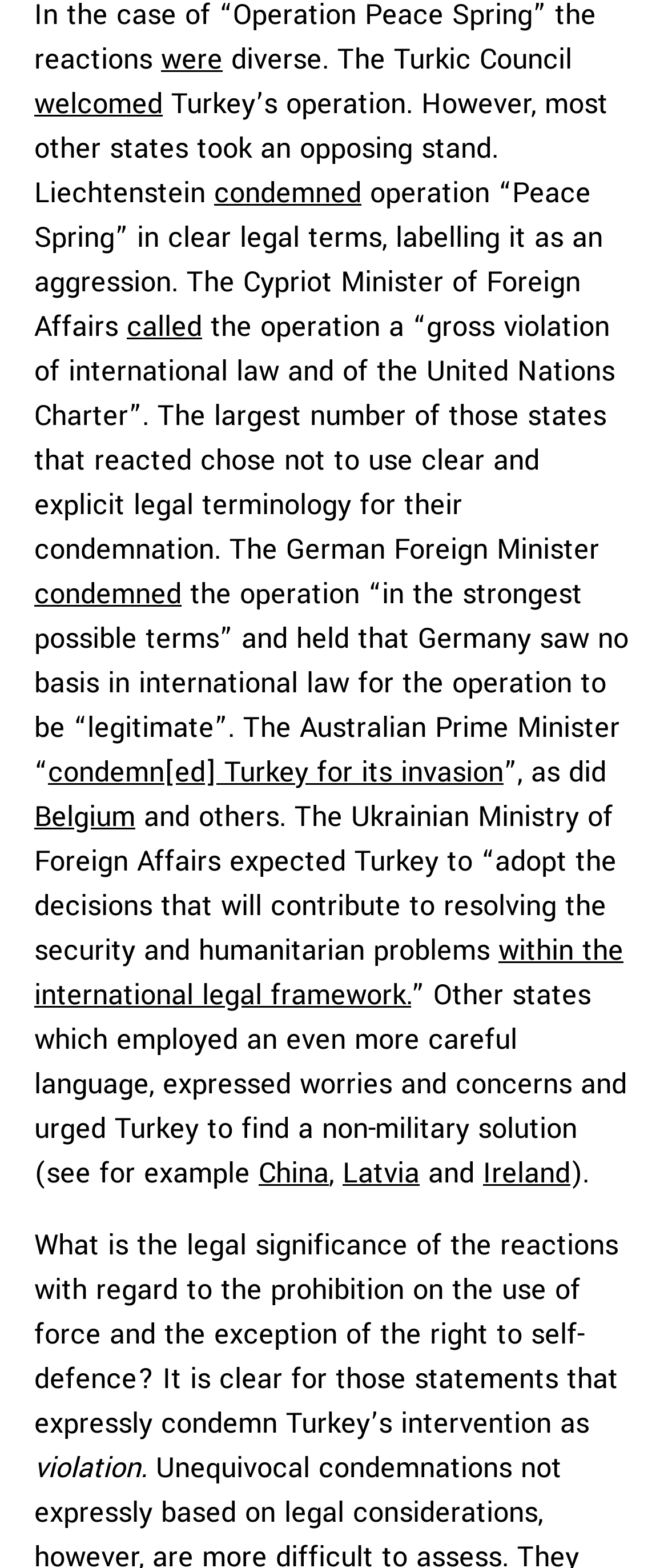Kindly respond to the following question with a single word or a brief phrase: 
Which countries are mentioned as having employed a more careful language in their reactions?

China, Latvia, Ireland